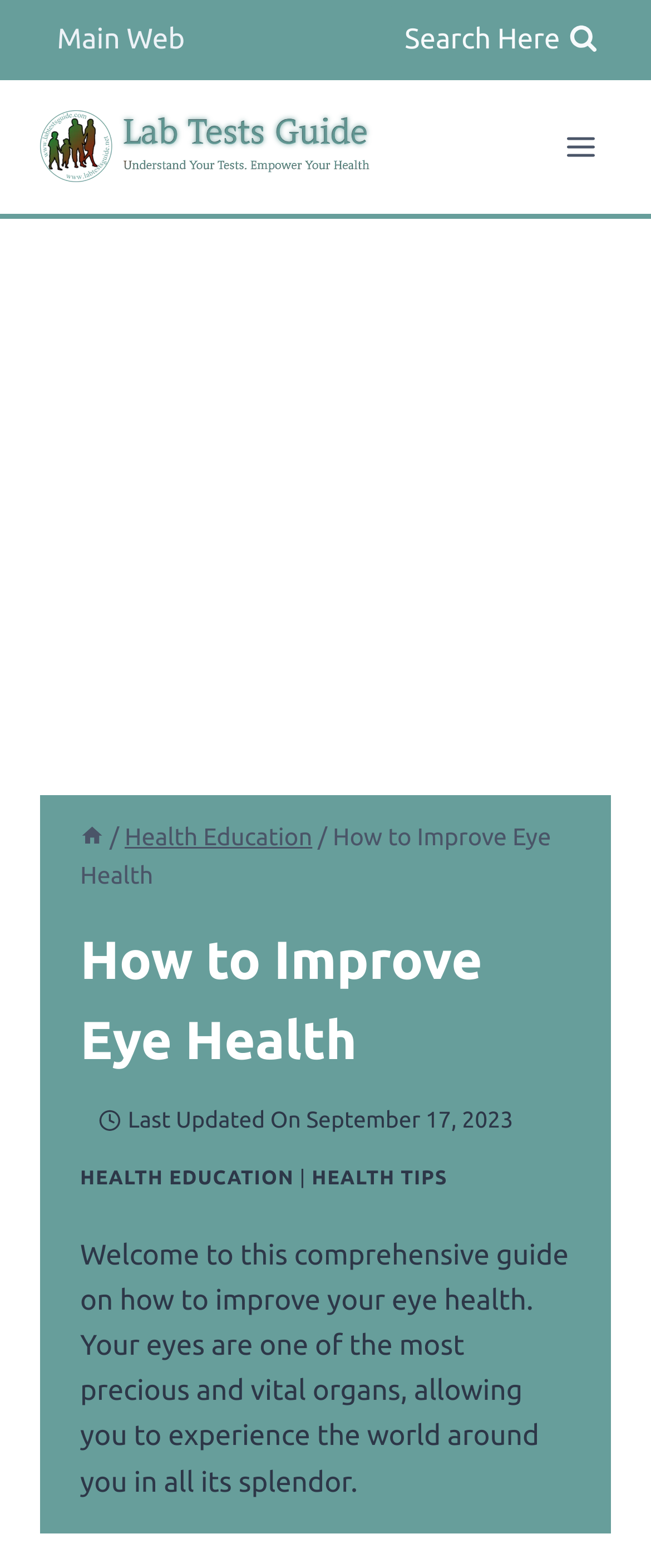Pinpoint the bounding box coordinates of the clickable area needed to execute the instruction: "Go to the health education page". The coordinates should be specified as four float numbers between 0 and 1, i.e., [left, top, right, bottom].

[0.191, 0.525, 0.48, 0.542]